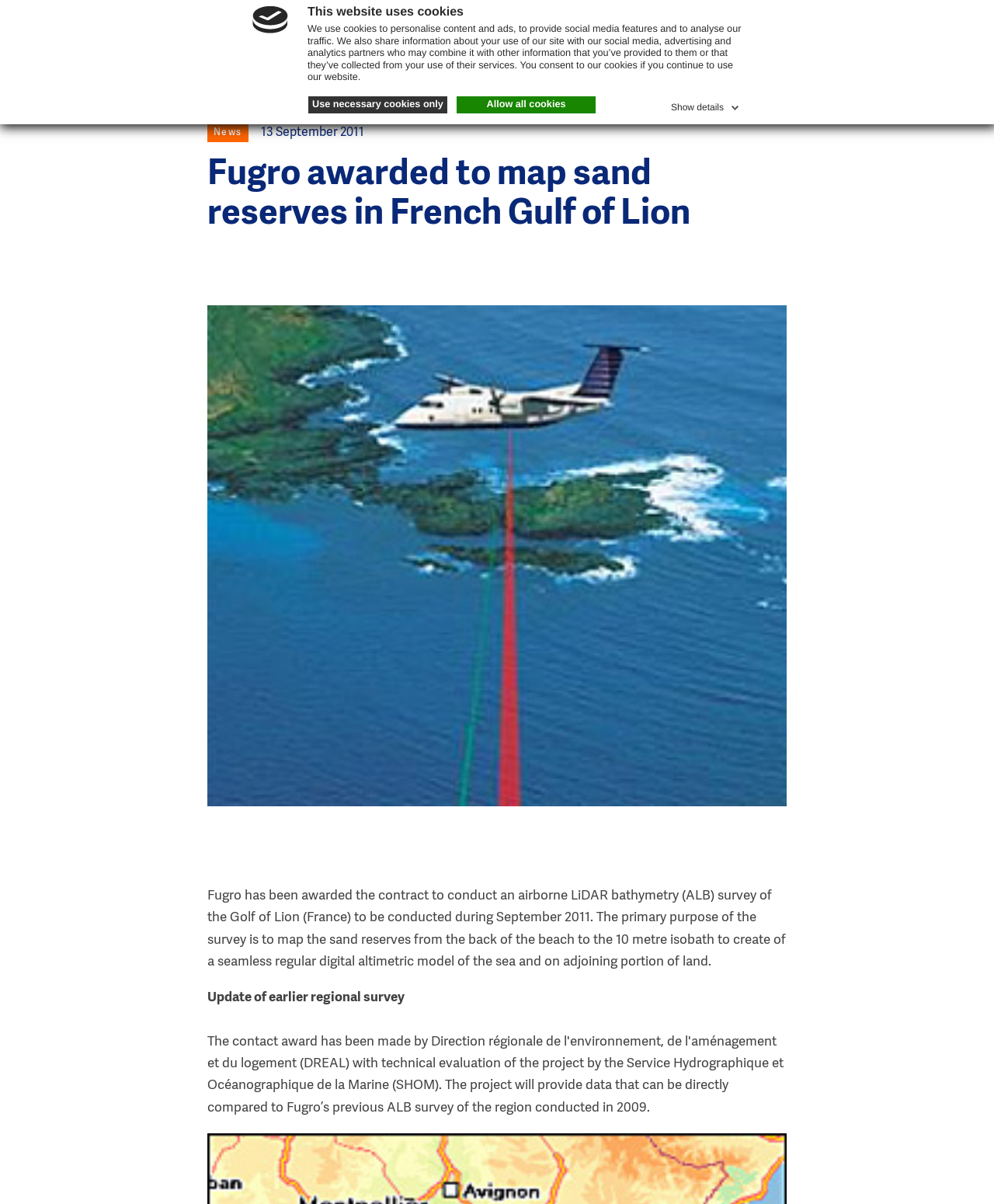Summarize the webpage with a detailed and informative caption.

The webpage appears to be a news article page from the Dutch Water Sector website. At the top left corner, there is a logo image. Next to the logo, there is a heading that informs users that the website uses cookies, followed by a paragraph of text explaining the use of cookies and a brief description of how they are used. Below this, there are three links: "Use necessary cookies only", "Allow all cookies", and "Show details".

The main navigation menu is located at the top of the page, with links to "Home", "News", and "Dutch Water Sector". On the right side of the navigation menu, there is a search icon.

The main content of the page is an article titled "Fugro awarded to map sand reserves in French Gulf of Lion". The article has a publication date of "13 September 2011" displayed above the title. The article text describes Fugro's contract to conduct an airborne LiDAR bathymetry survey of the Gulf of Lion in France. The text is divided into two sections, with a subheading "Update of earlier regional survey" in the second section.

At the bottom right corner of the page, there is a "Join our water network" link, accompanied by an arrow icon. A "Menu" text is located next to the link. A "Close" button is positioned at the top right corner of the page, accompanied by a small image.

Overall, the webpage has a simple and organized layout, with a clear hierarchy of content and navigation elements.